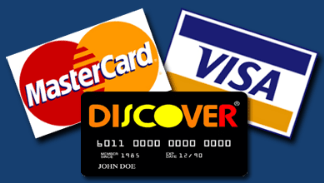How many credit card logos are featured?
Please respond to the question with a detailed and informative answer.

The caption describes the image as featuring three prominent credit card logos, specifically mentioning the MasterCard, Discover, and Visa logos, which implies that there are three credit card logos in total.